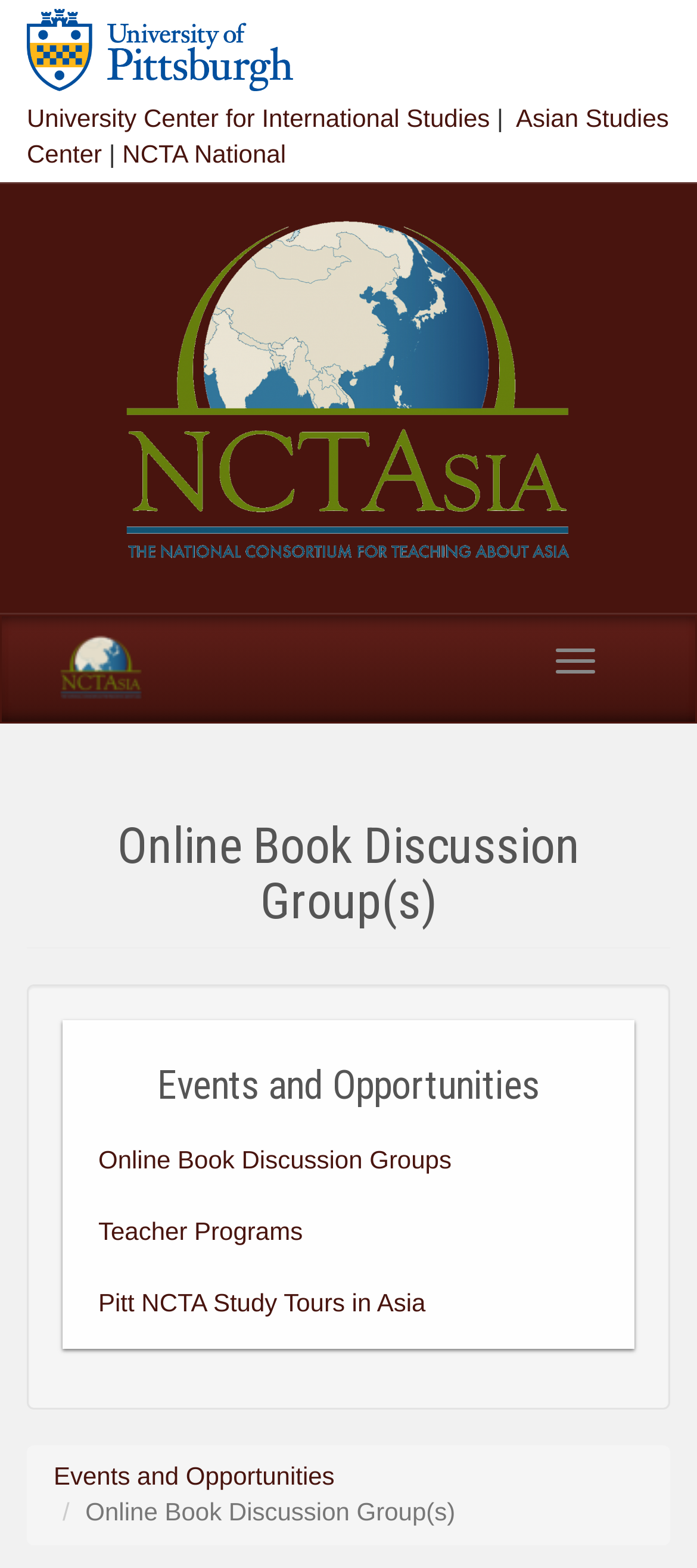Give a concise answer using one word or a phrase to the following question:
What type of groups are discussed on this webpage?

Book Discussion Group(s)